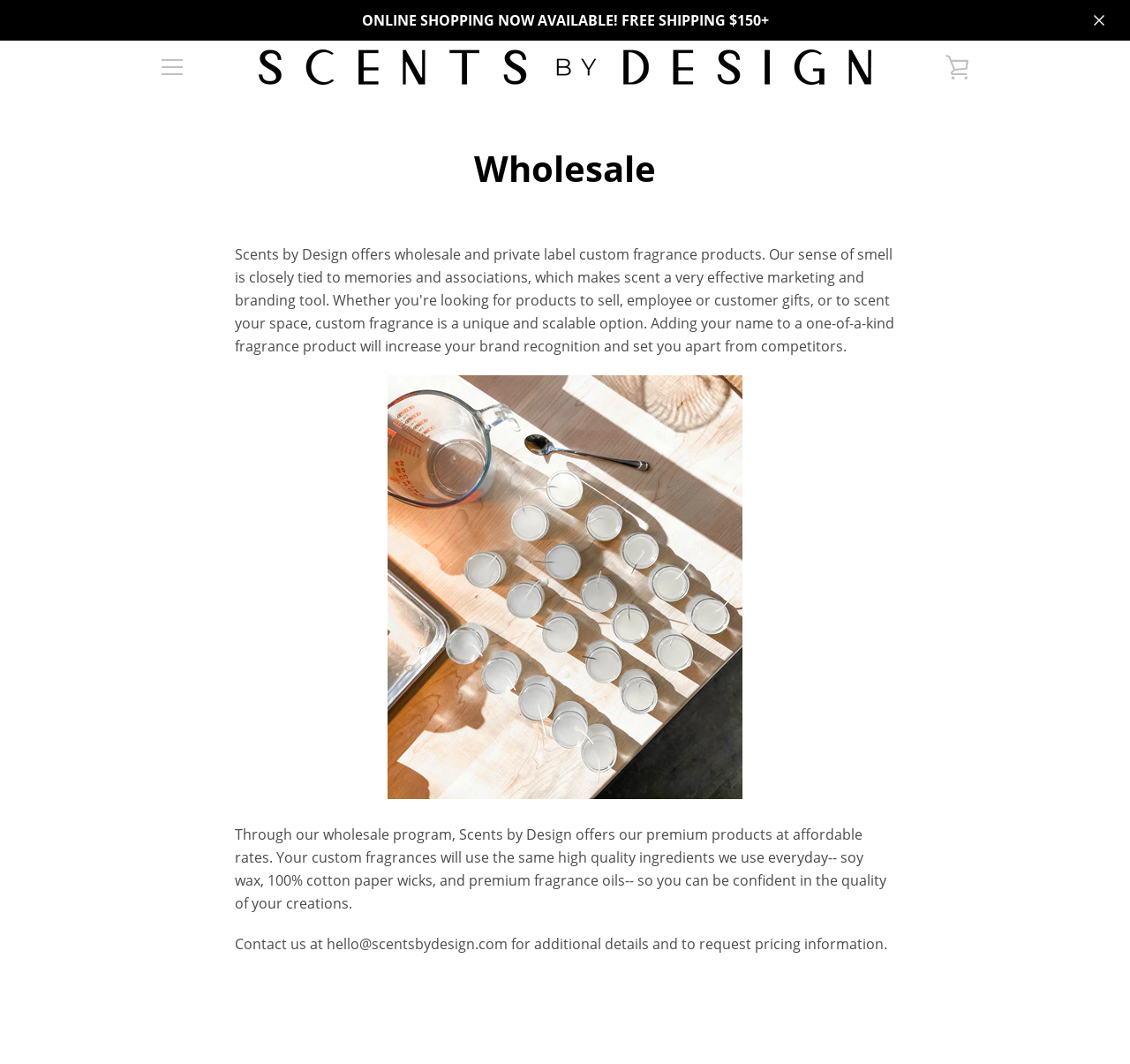Can you find the bounding box coordinates of the area I should click to execute the following instruction: "Go to Scents by Design Candle Bar homepage"?

[0.229, 0.046, 0.771, 0.08]